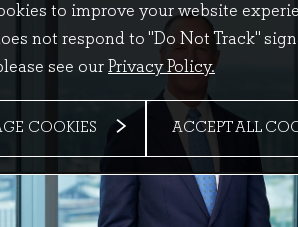Explain the details of the image comprehensively.

The image features a formal figure in a suit, standing in a modern office environment with large windows that allow a view of the cityscape outside. The atmosphere is professional and sleek, highlighted by the gentleman's confident stance and attire. Overlaying the image is a notification related to cookie policy, emphasizing the website's commitment to user experience and privacy. The message informs users about cookie usage and invites them to manage cookie preferences or accept all cookies to enhance their browsing experience. The design combines professionalism with a digital interface, reflecting the integration of technology and formal settings in contemporary workplaces.